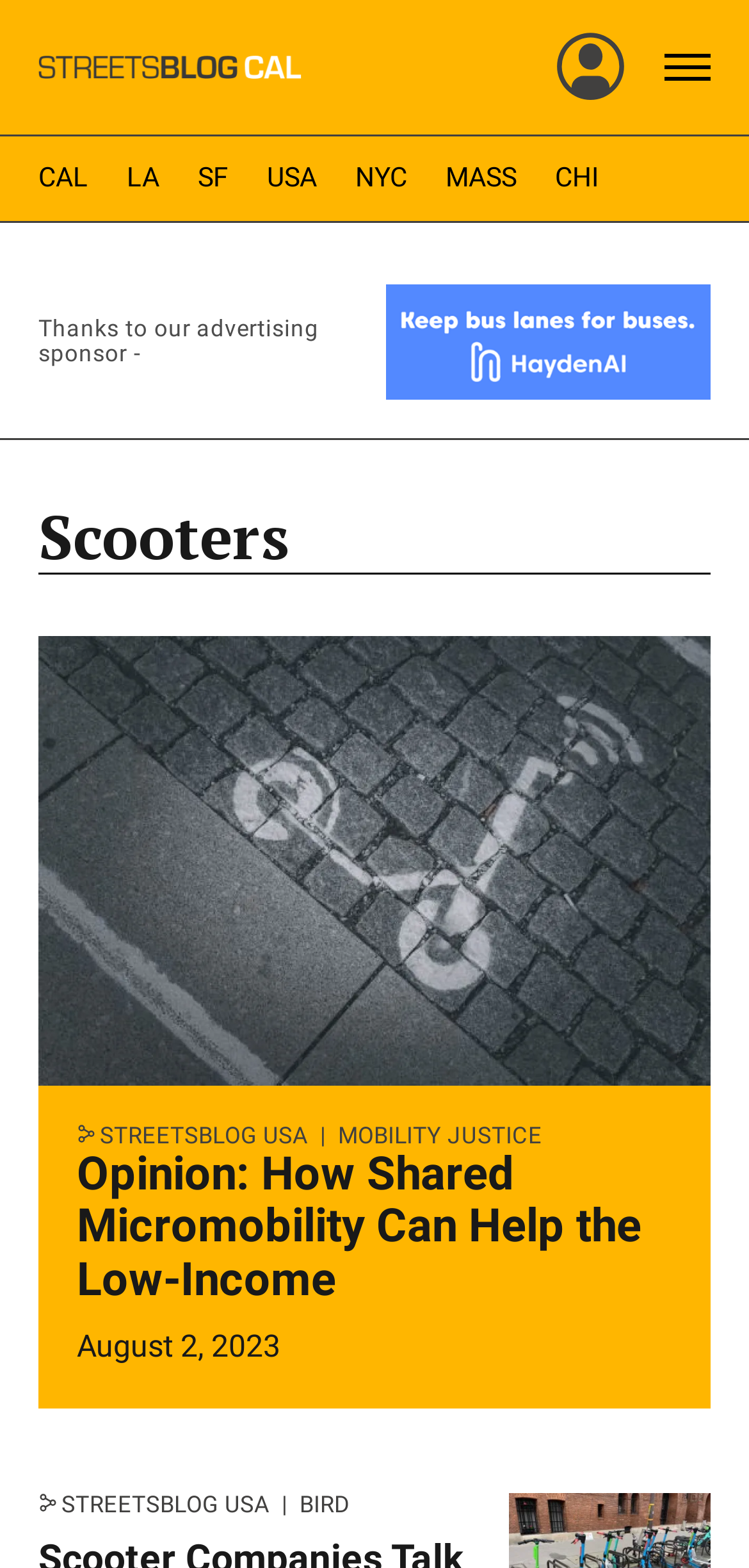Extract the bounding box coordinates of the UI element described by: "LA". The coordinates should include four float numbers ranging from 0 to 1, e.g., [left, top, right, bottom].

[0.169, 0.101, 0.213, 0.127]